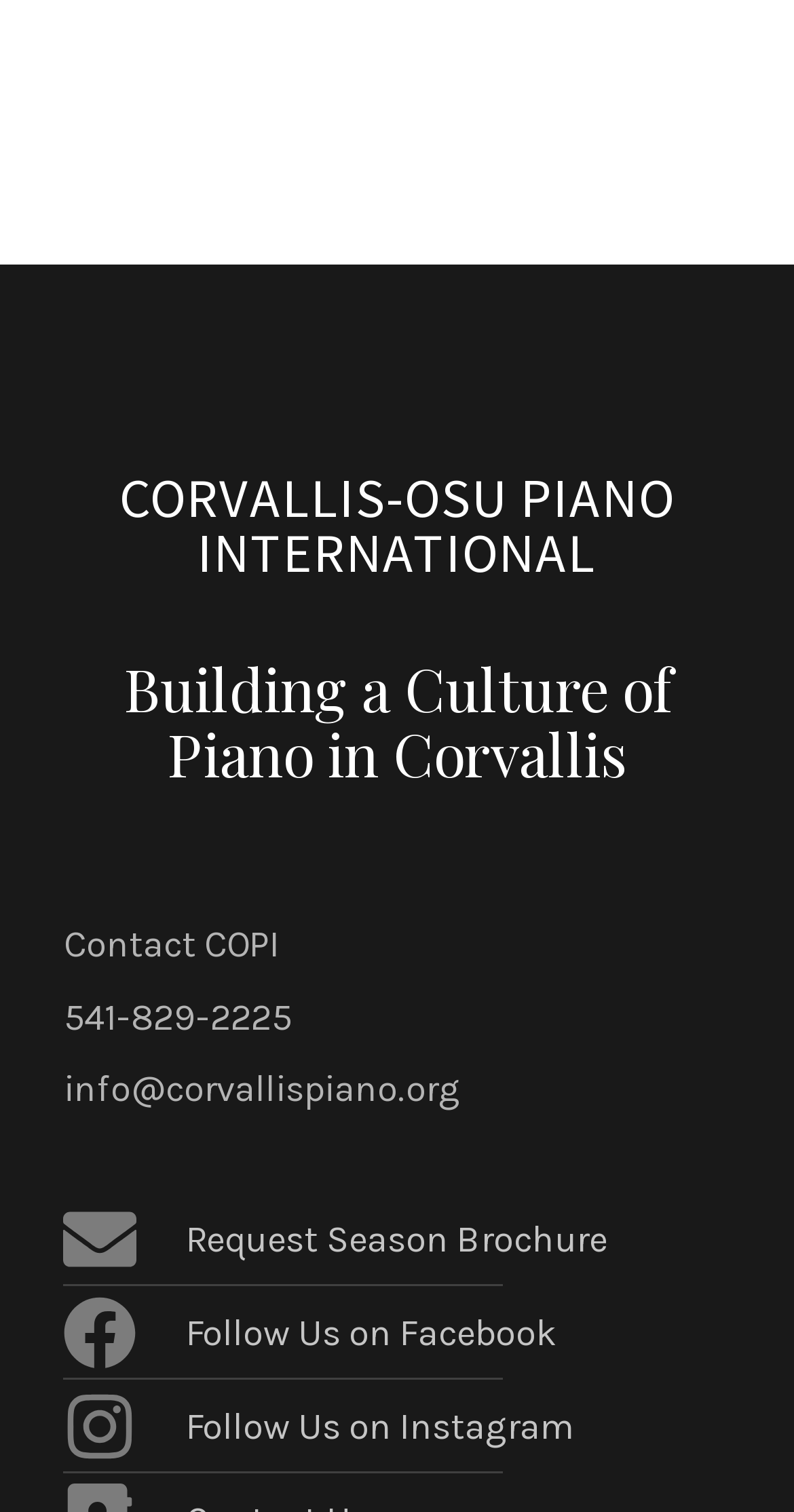Determine the coordinates of the bounding box for the clickable area needed to execute this instruction: "Read the heading about building a culture of piano".

[0.08, 0.435, 0.92, 0.52]